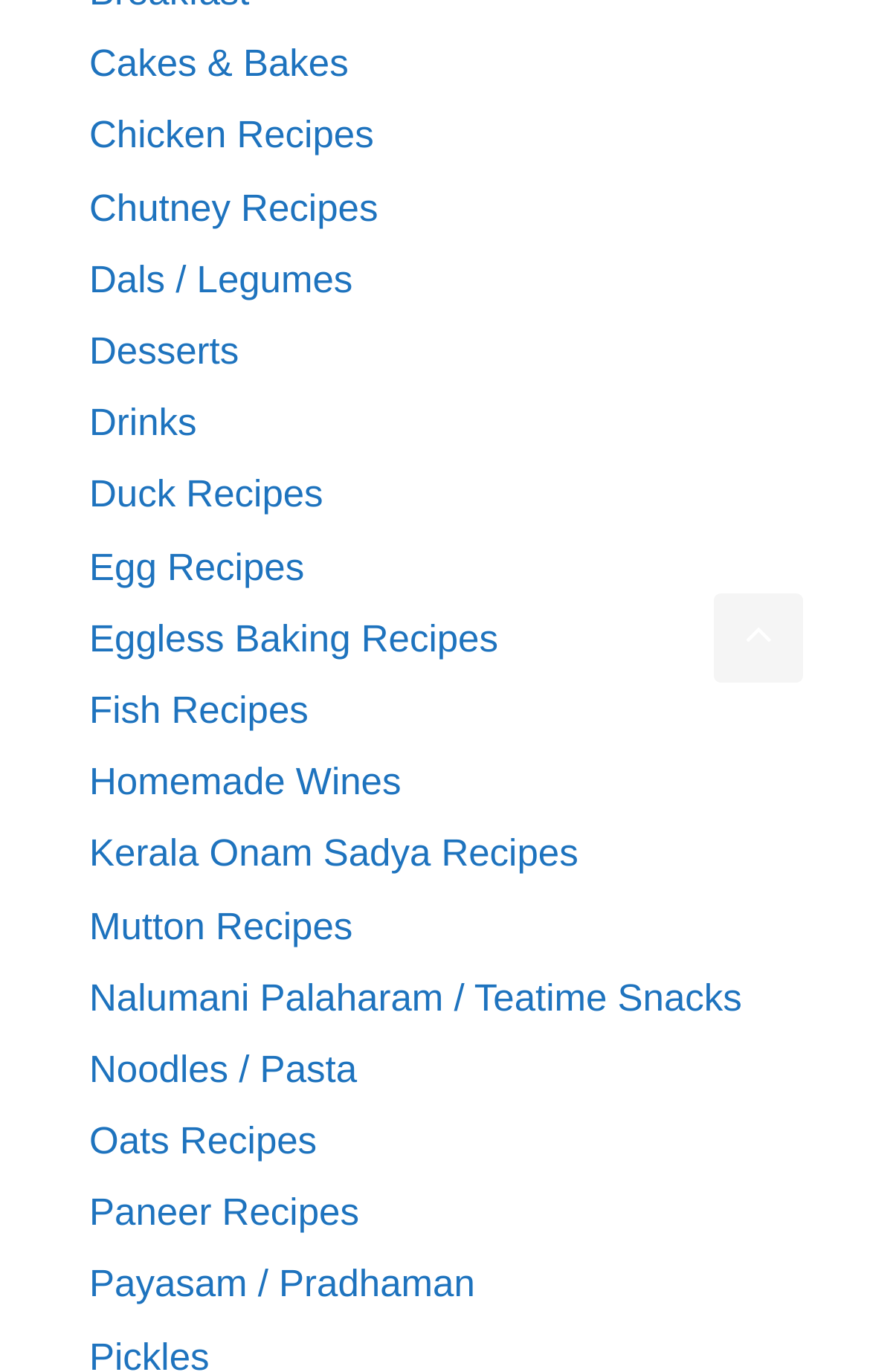How many recipe categories are listed on this webpage?
Answer the question with a detailed and thorough explanation.

By counting the number of links provided on the webpage, it appears that there are 20 different recipe categories listed, ranging from cakes and bakes to payasam and pradhaman.